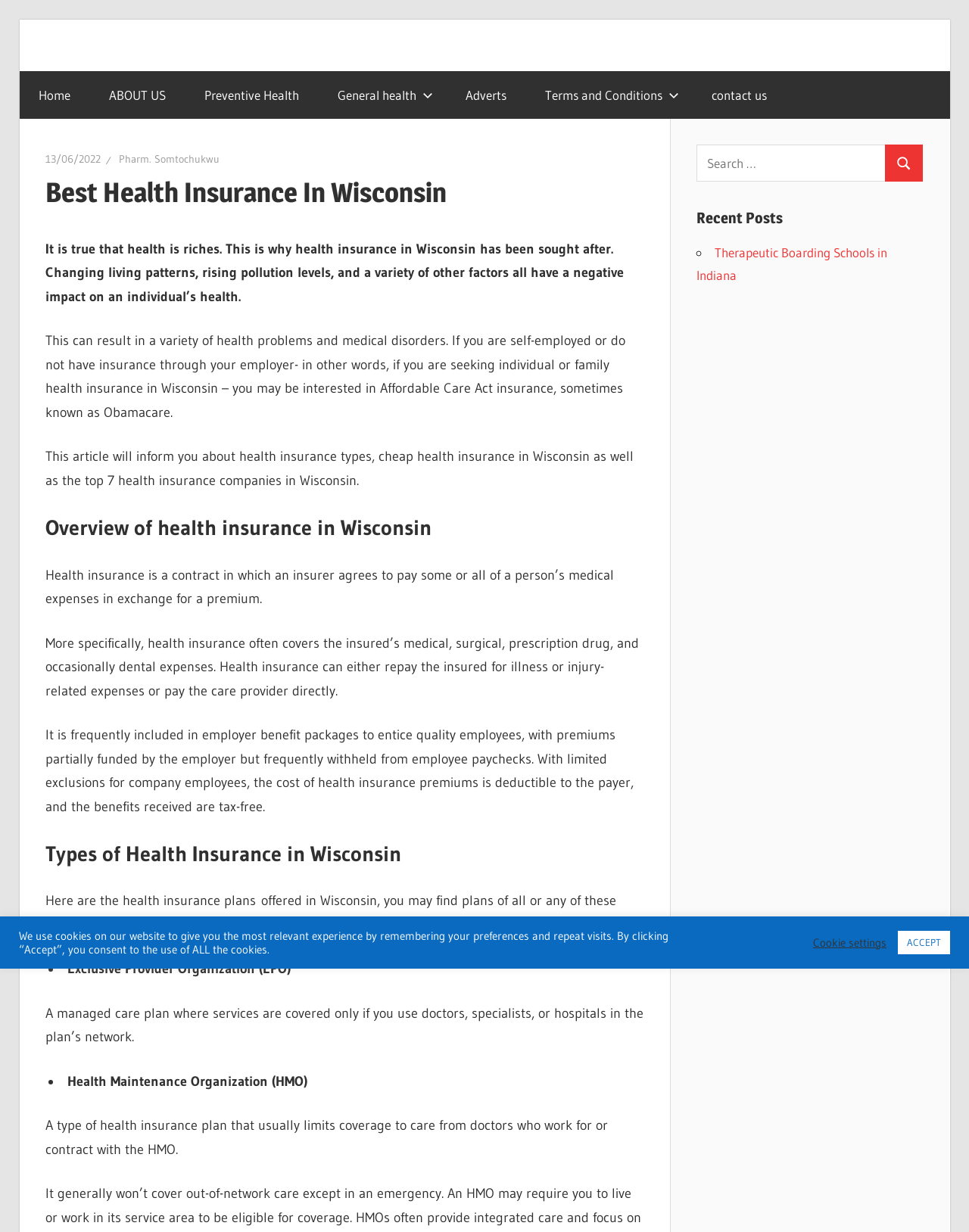Generate a detailed explanation of the webpage's features and information.

The webpage is about health insurance in Wisconsin, with a focus on providing information about different types of health insurance plans and companies. At the top of the page, there is a navigation menu with links to various sections, including "Home", "About Us", "Preventive Health", and "Contact Us". Below the navigation menu, there is a header section with a title "Best Health Insurance In Wisconsin" and a subtitle "creating a healthy world".

The main content of the page is divided into several sections. The first section provides an introduction to health insurance in Wisconsin, discussing the importance of health insurance and the factors that affect an individual's health. The second section is an overview of health insurance in Wisconsin, explaining what health insurance is and how it works.

The third section lists the different types of health insurance plans available in Wisconsin, including Exclusive Provider Organization (EPO) and Health Maintenance Organization (HMO) plans. Each type of plan is briefly described, and there are bullet points highlighting the key features of each plan.

On the right side of the page, there is a search bar where users can search for specific topics or keywords. Below the search bar, there is a section titled "Recent Posts" that lists recent articles or blog posts, with links to each post.

At the bottom of the page, there is a notice about the use of cookies on the website, with options to accept or customize cookie settings.

Overall, the webpage is well-organized and easy to navigate, with clear headings and concise text that provides useful information about health insurance in Wisconsin.